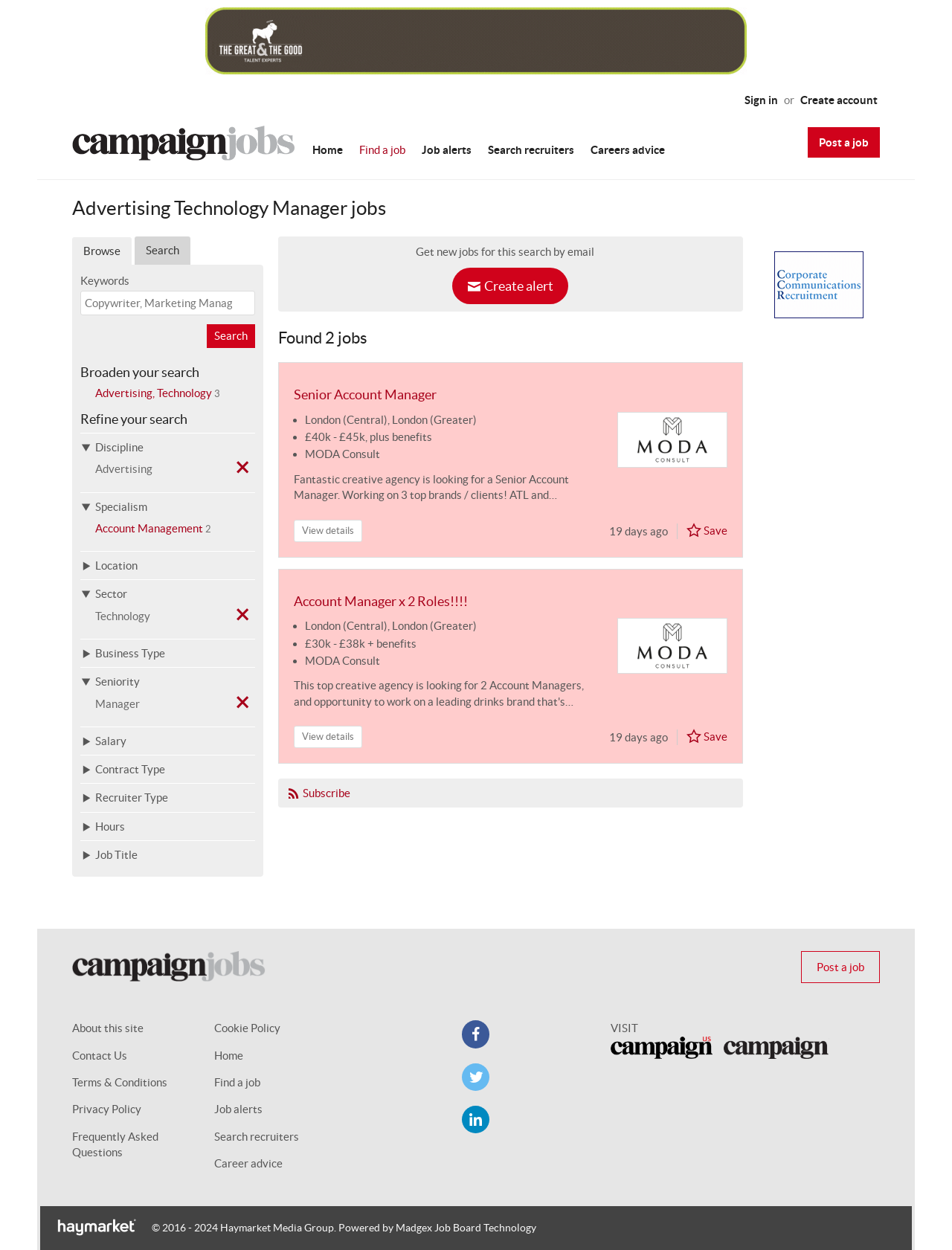Using the given element description, provide the bounding box coordinates (top-left x, top-left y, bottom-right x, bottom-right y) for the corresponding UI element in the screenshot: name="Keywords" placeholder="Copywriter, Marketing Manager, Planner"

[0.085, 0.233, 0.268, 0.252]